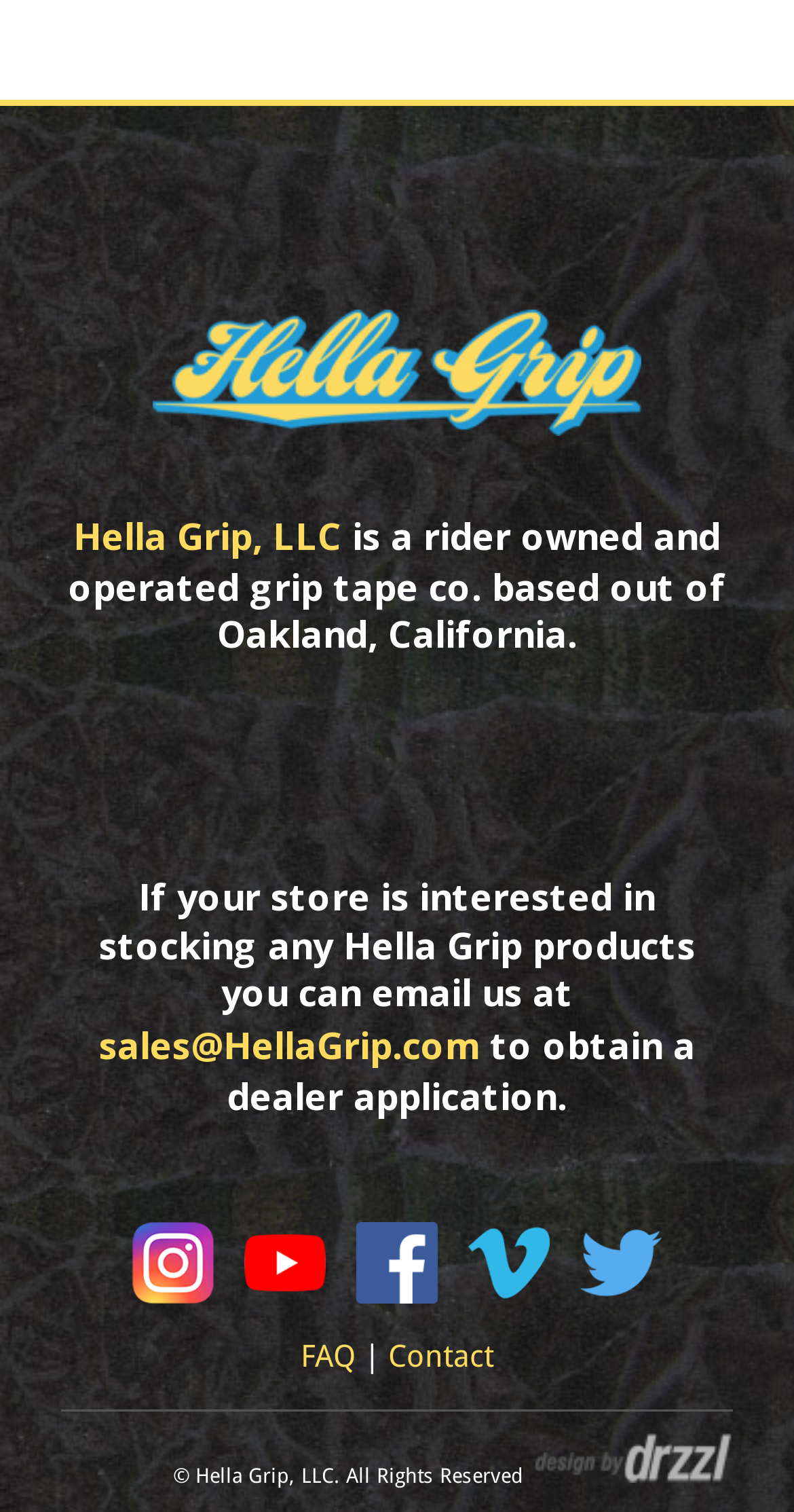Locate the bounding box coordinates of the element I should click to achieve the following instruction: "Visit FAQ page".

[0.378, 0.885, 0.447, 0.909]